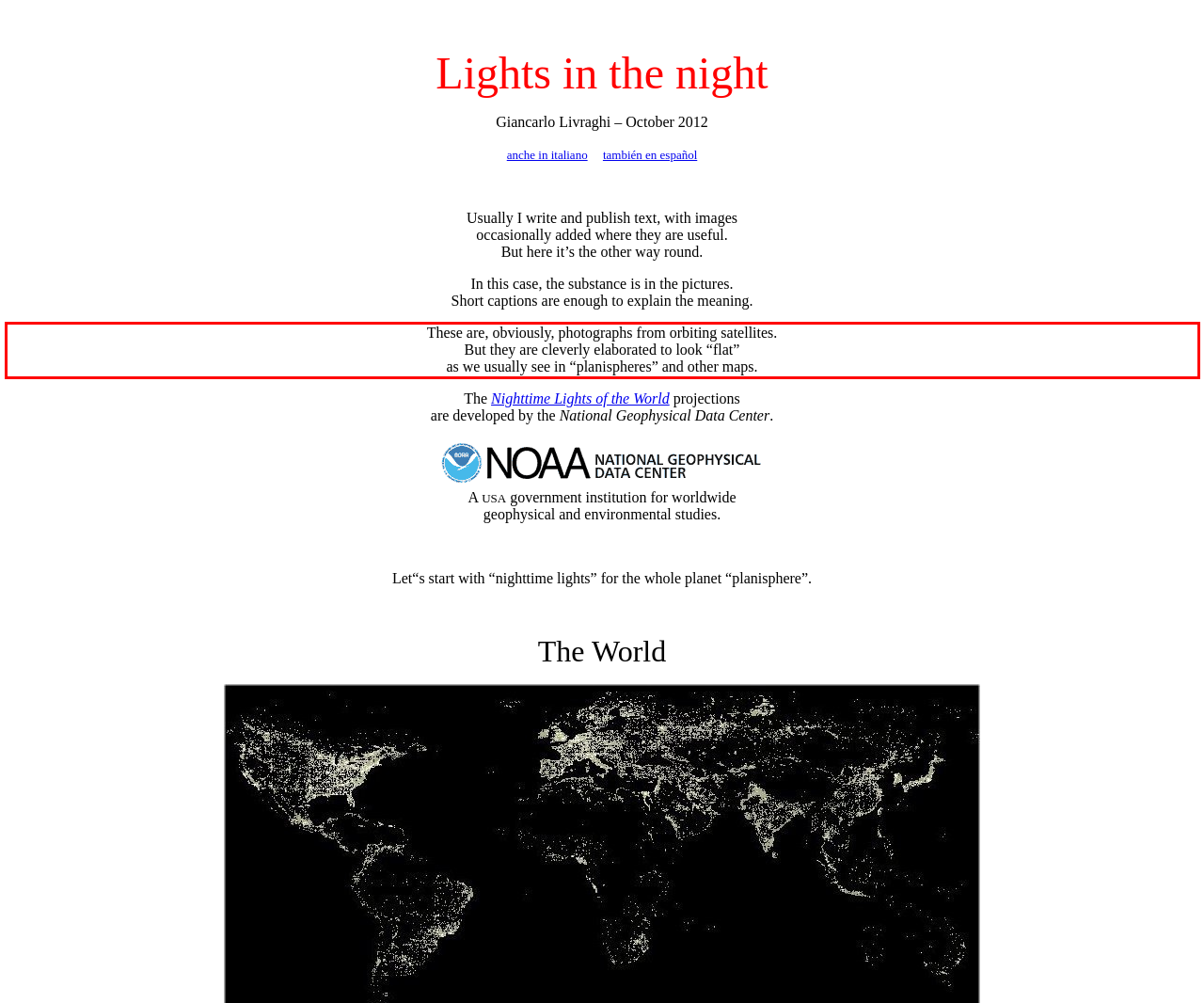Within the screenshot of the webpage, there is a red rectangle. Please recognize and generate the text content inside this red bounding box.

These are, obviously, photographs from orbiting satellites. But they are cleverly elaborated to look “flat” as we usually see in “planispheres” and other maps.